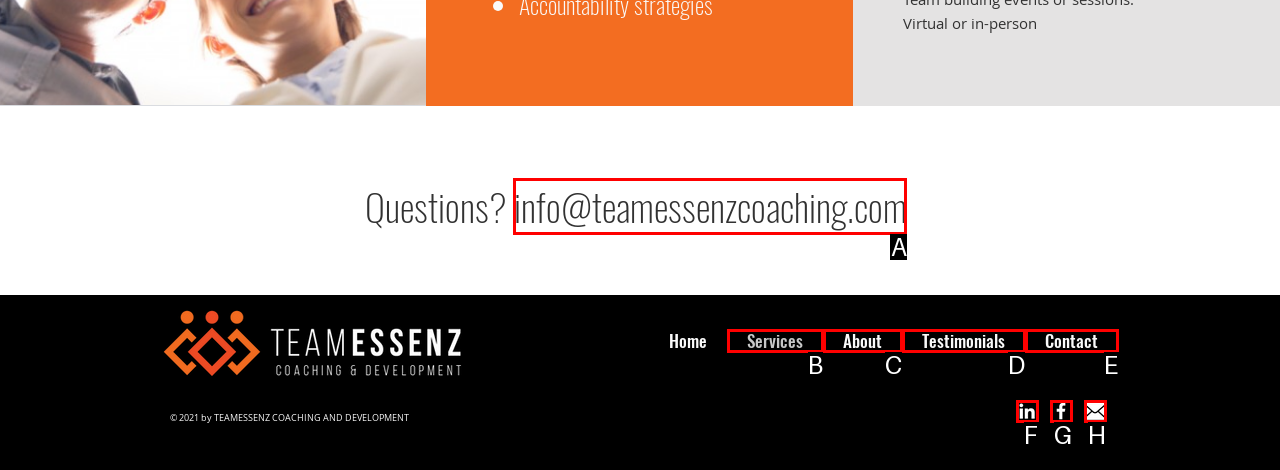Select the option that matches this description: aria-label="Facebook Icon"
Answer by giving the letter of the chosen option.

G